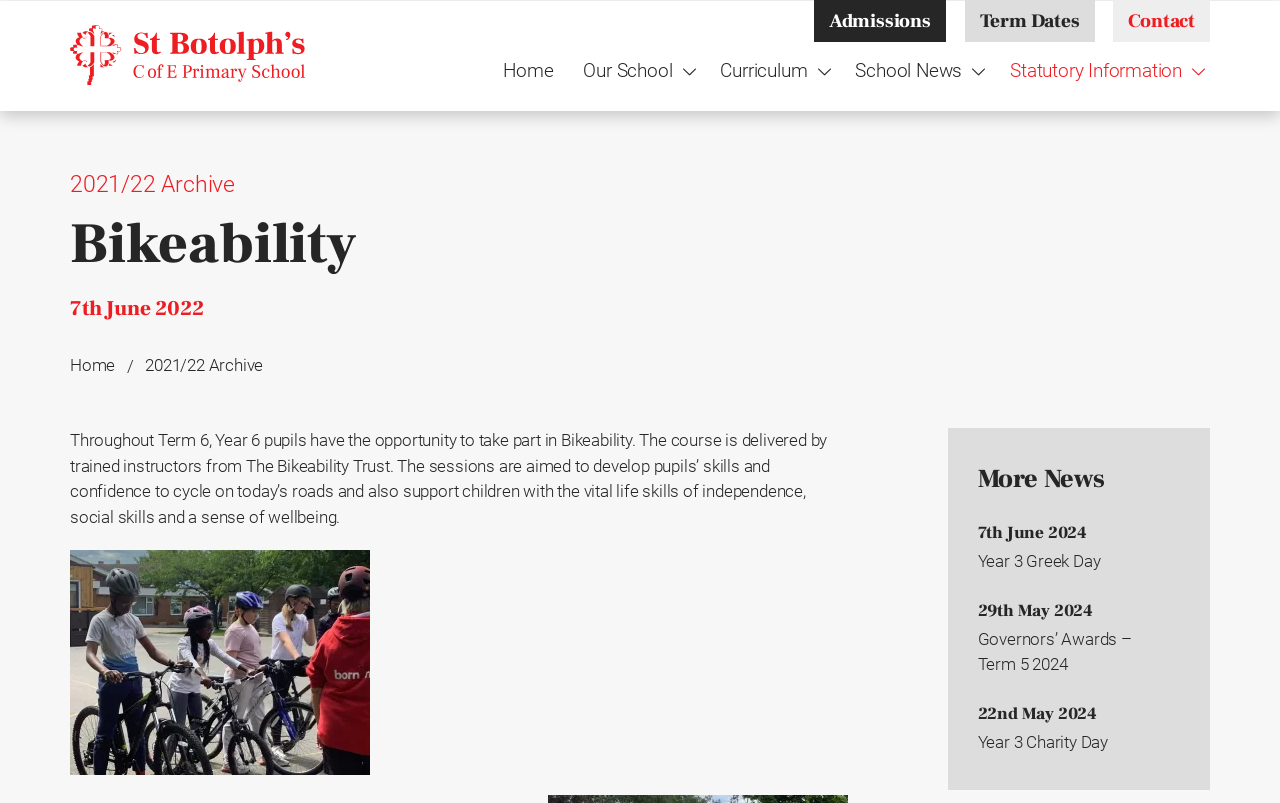Given the description: "Home", determine the bounding box coordinates of the UI element. The coordinates should be formatted as four float numbers between 0 and 1, [left, top, right, bottom].

[0.055, 0.441, 0.09, 0.465]